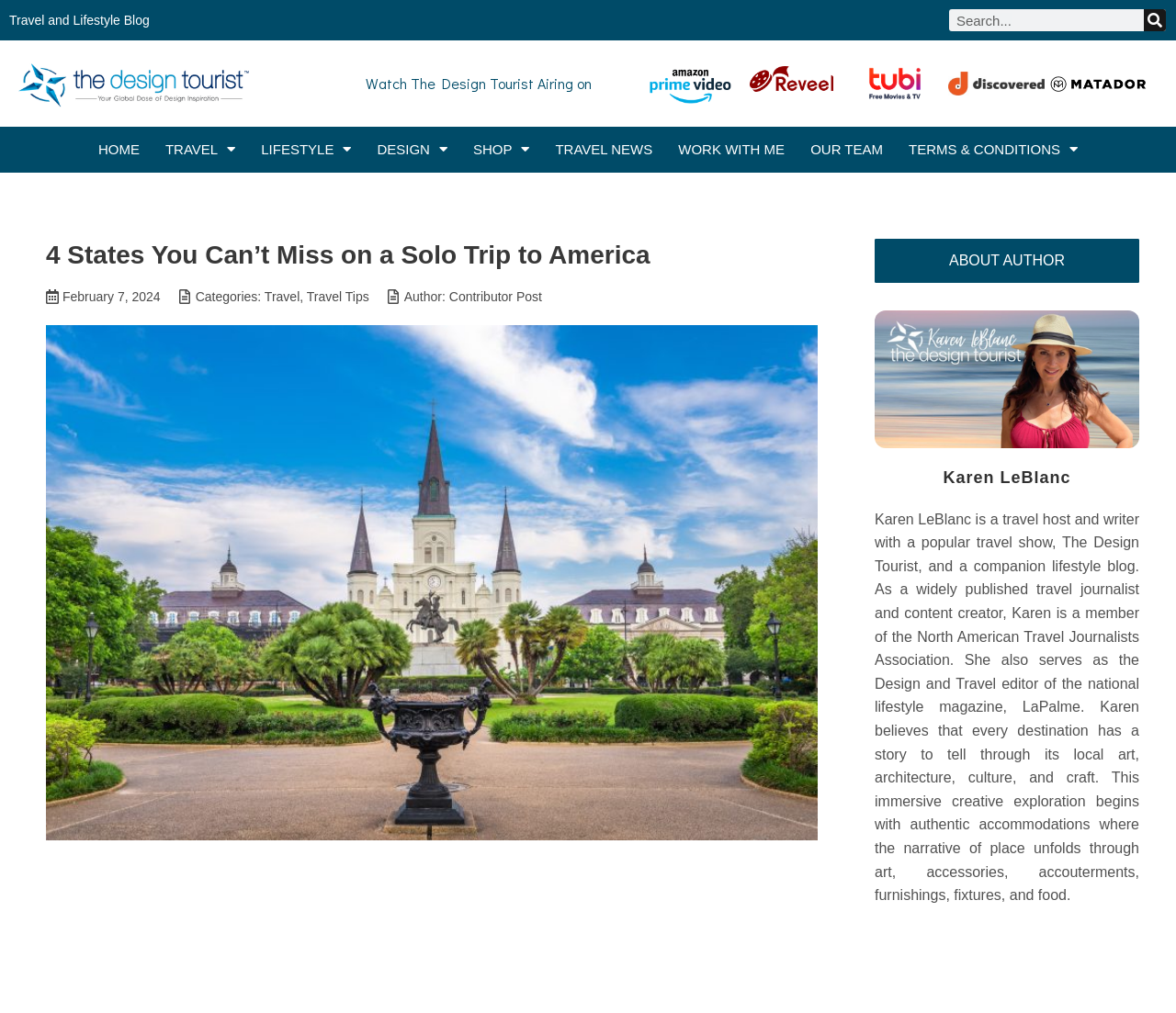Can you give a comprehensive explanation to the question given the content of the image?
What is the name of the national lifestyle magazine where Karen serves as the Design and Travel editor?

I found the answer by reading the static text that describes Karen's profession and found the mention of LaPalme as the national lifestyle magazine where she serves as the Design and Travel editor.